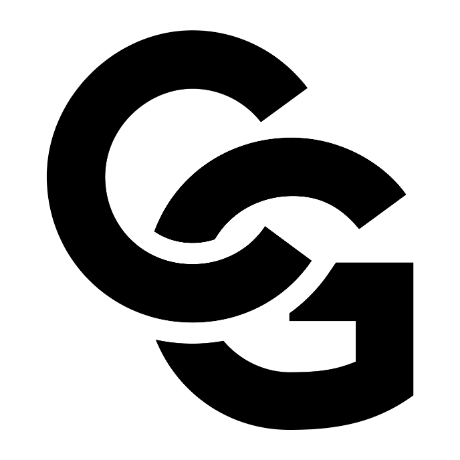Detail the scene shown in the image extensively.

The image features the logo of "Craft Greenery Cannabis," prominently displaying a stylized double "G" design. This emblem signifies the brand's identity and focus within the cannabis industry, embodying a modern and clean aesthetic. The logo's circular forms suggest a sense of harmony and balance, aligning with the company's ethos of quality and community. This visual representation aims to appeal to a diverse audience, particularly those seeking premium cannabis products. The logo is contextually situated within an age verification dialog, indicating the brand's commitment to legal compliance and responsible consumption.